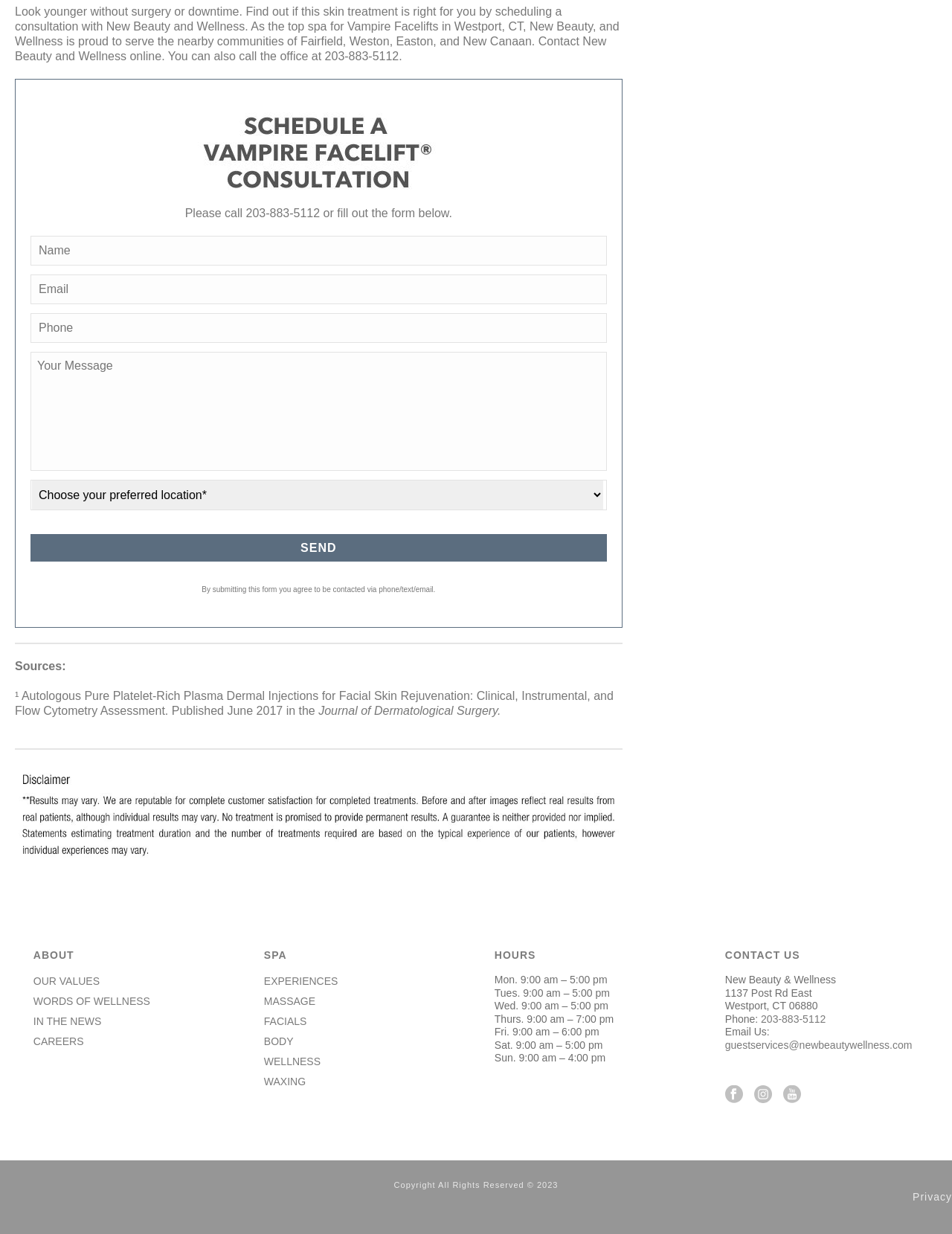Find and indicate the bounding box coordinates of the region you should select to follow the given instruction: "Send the form".

[0.032, 0.433, 0.637, 0.455]